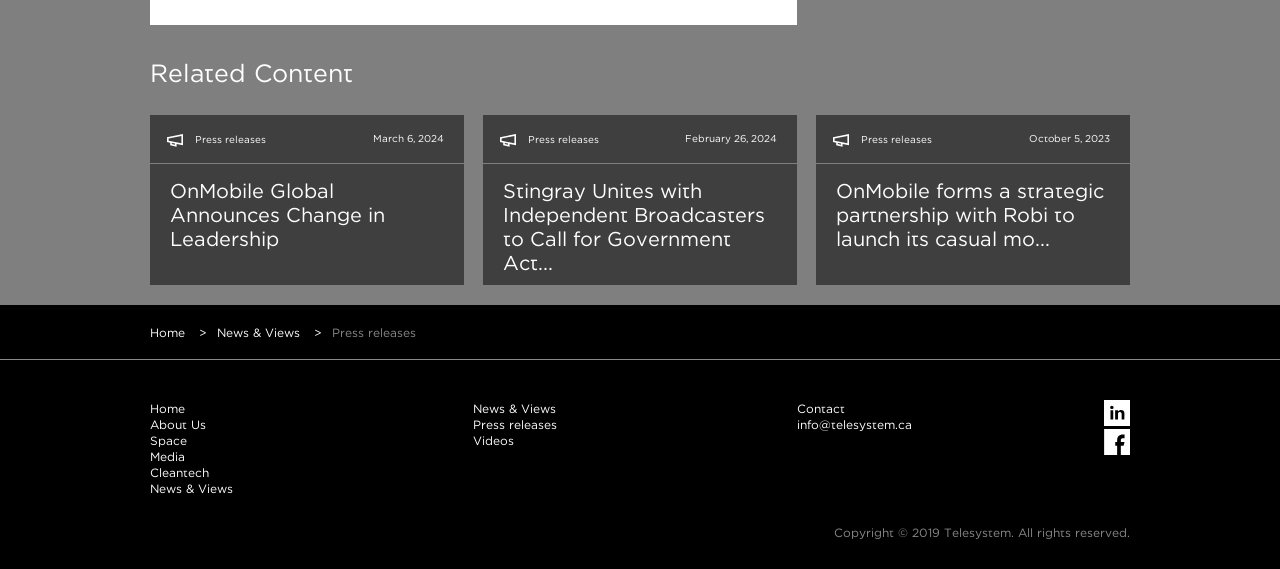What is the title of the first press release?
Based on the screenshot, provide your answer in one word or phrase.

OnMobile Global Announces Change in Leadership